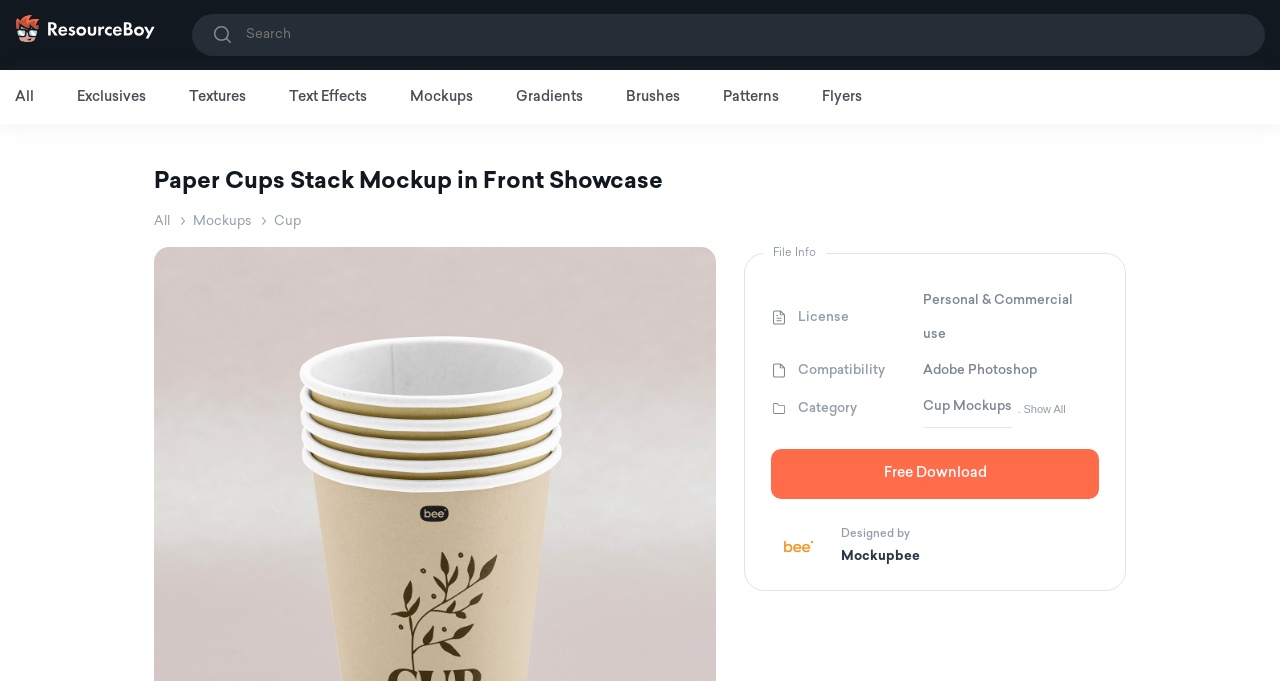Please give a succinct answer using a single word or phrase:
What category does this mockup belong to?

Cup Mockups